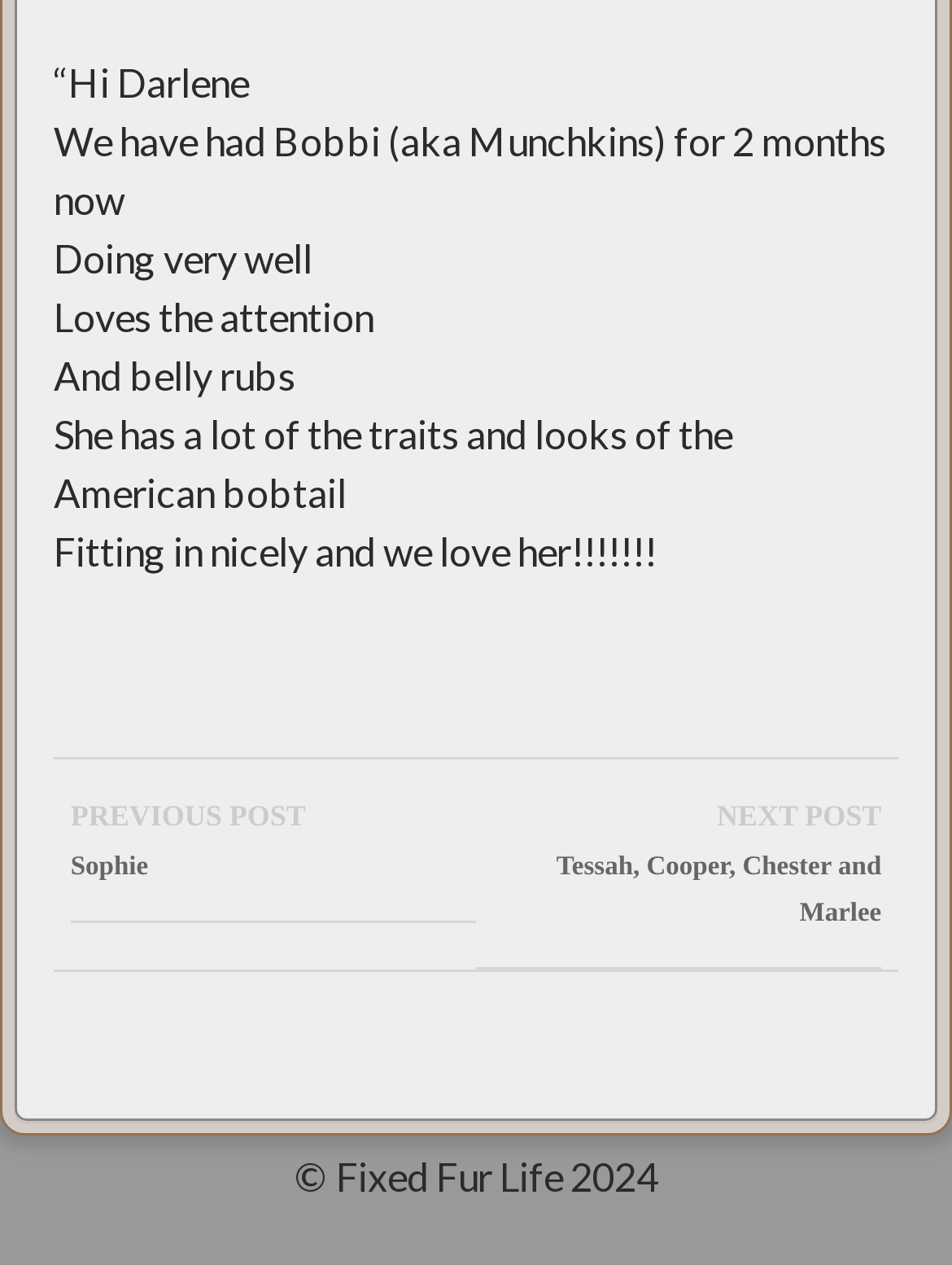Who is the owner of the cat?
Ensure your answer is thorough and detailed.

The first sentence of the webpage starts with 'Hi Darlene', indicating that the owner of the cat is Darlene.